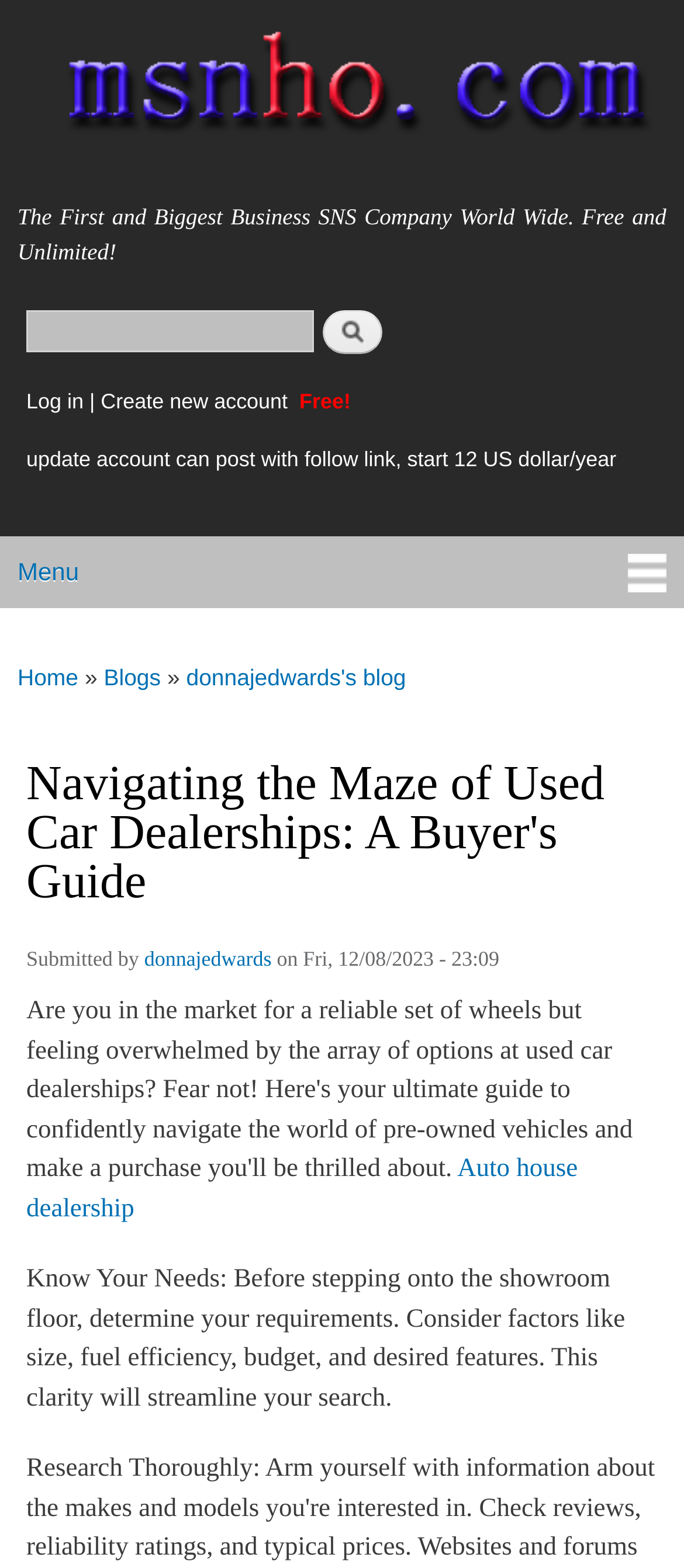Could you specify the bounding box coordinates for the clickable section to complete the following instruction: "Log in to the account"?

[0.038, 0.249, 0.122, 0.264]